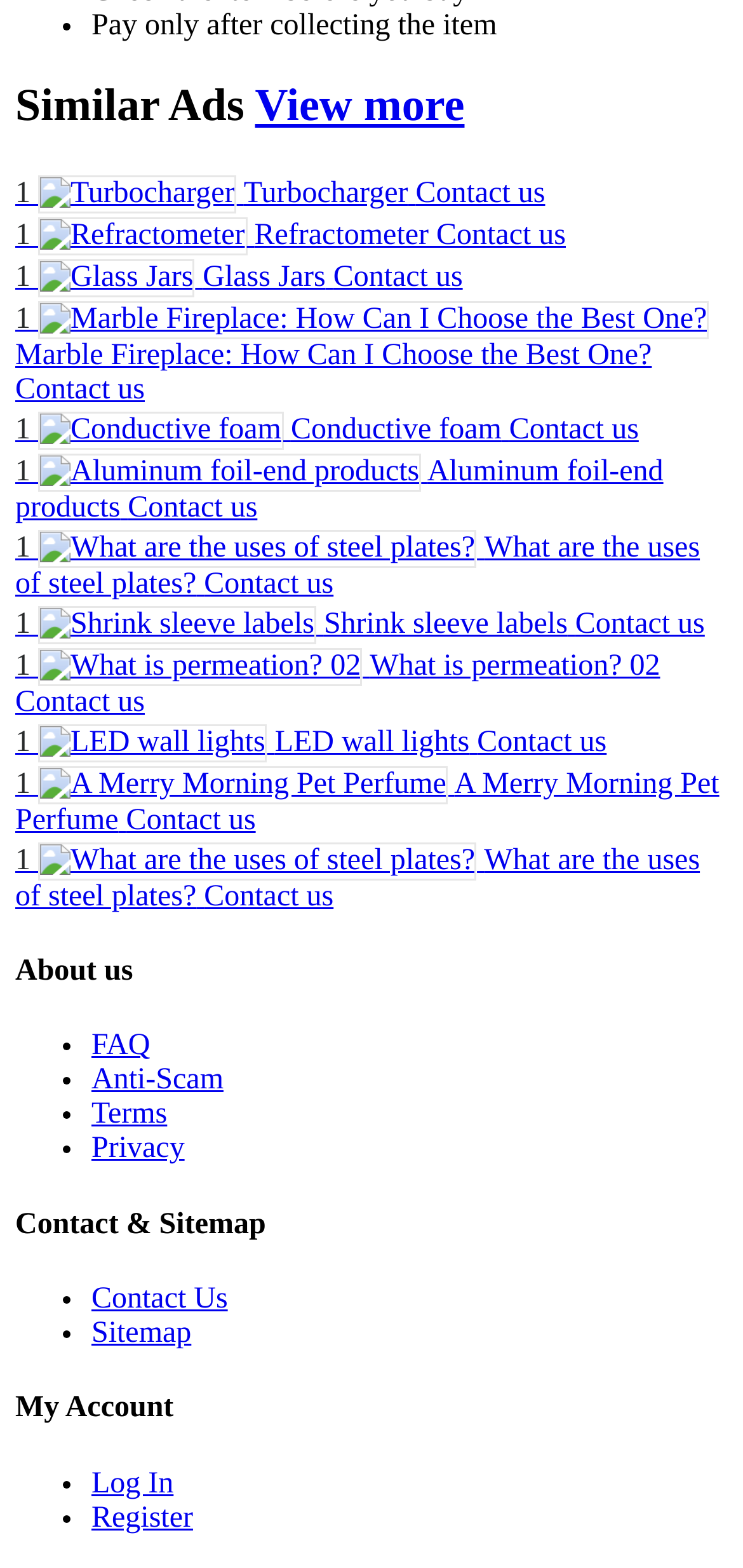Can you pinpoint the bounding box coordinates for the clickable element required for this instruction: "Contact us about Turbocharger"? The coordinates should be four float numbers between 0 and 1, i.e., [left, top, right, bottom].

[0.021, 0.113, 0.734, 0.134]